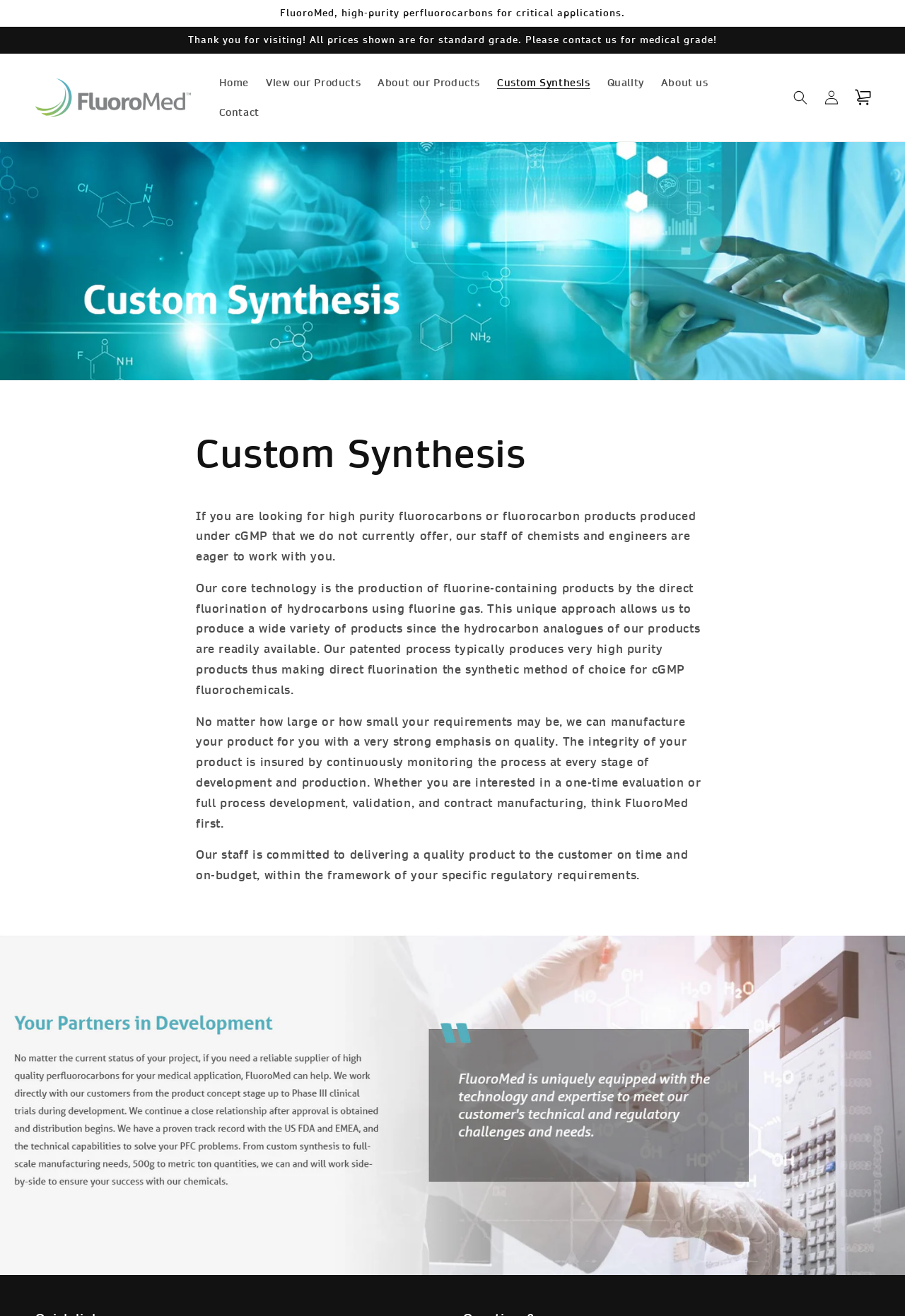Identify the bounding box coordinates of the section to be clicked to complete the task described by the following instruction: "Search for a product". The coordinates should be four float numbers between 0 and 1, formatted as [left, top, right, bottom].

[0.867, 0.062, 0.902, 0.086]